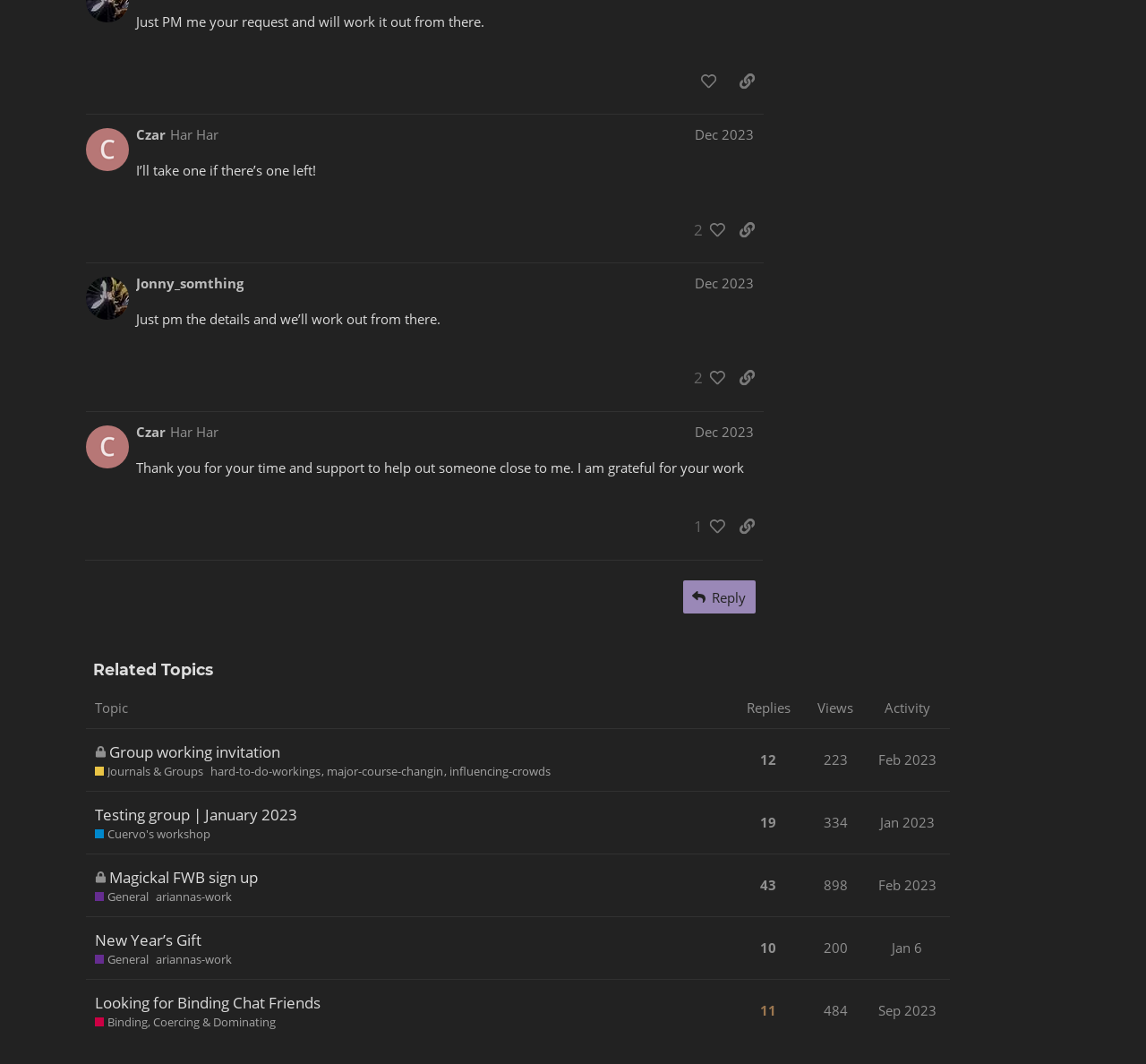Based on the element description: "Group working invitation", identify the UI element and provide its bounding box coordinates. Use four float numbers between 0 and 1, [left, top, right, bottom].

[0.096, 0.684, 0.245, 0.729]